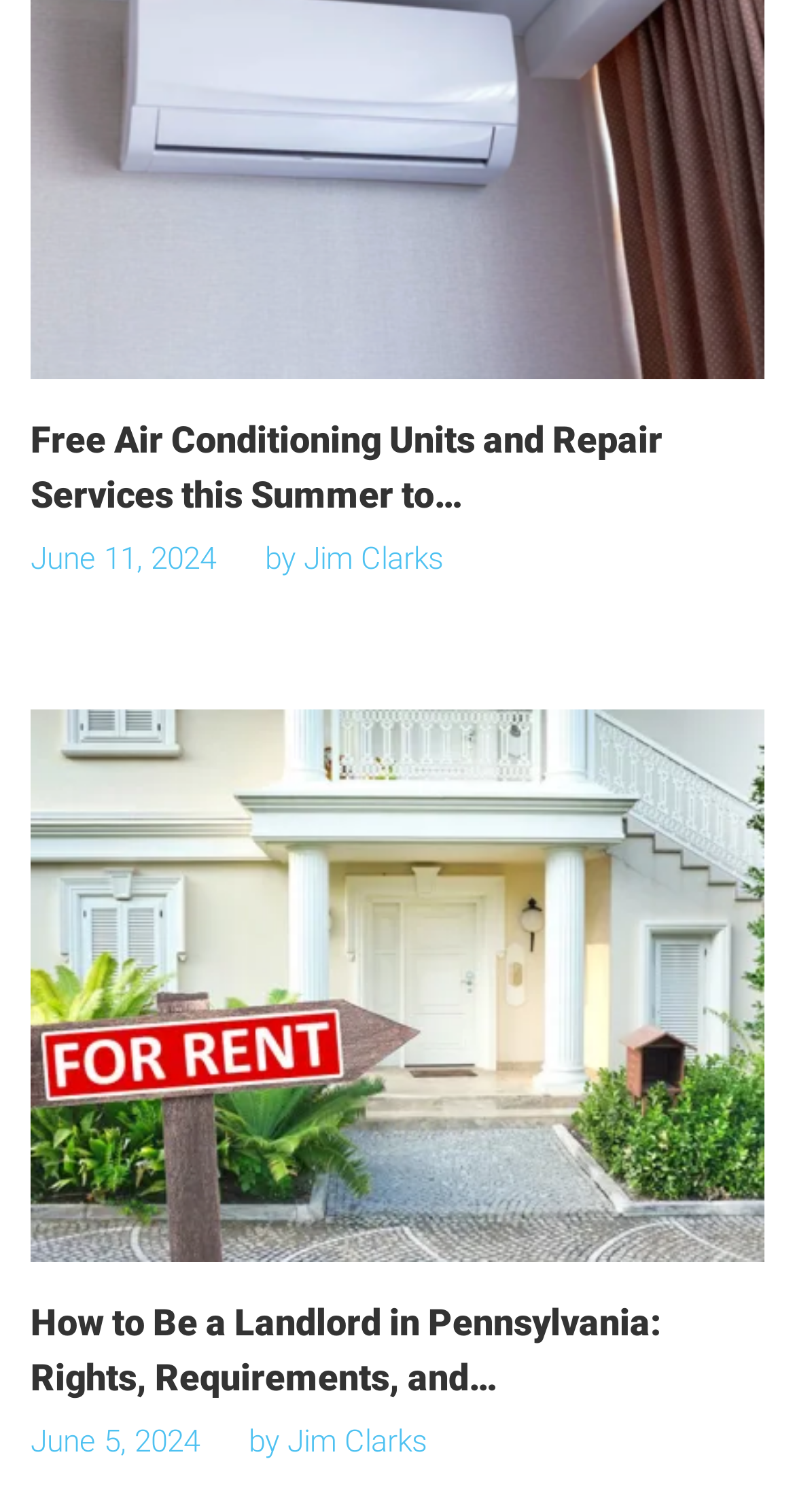What is the topic of the second article? Observe the screenshot and provide a one-word or short phrase answer.

Landlord rights in Pennsylvania